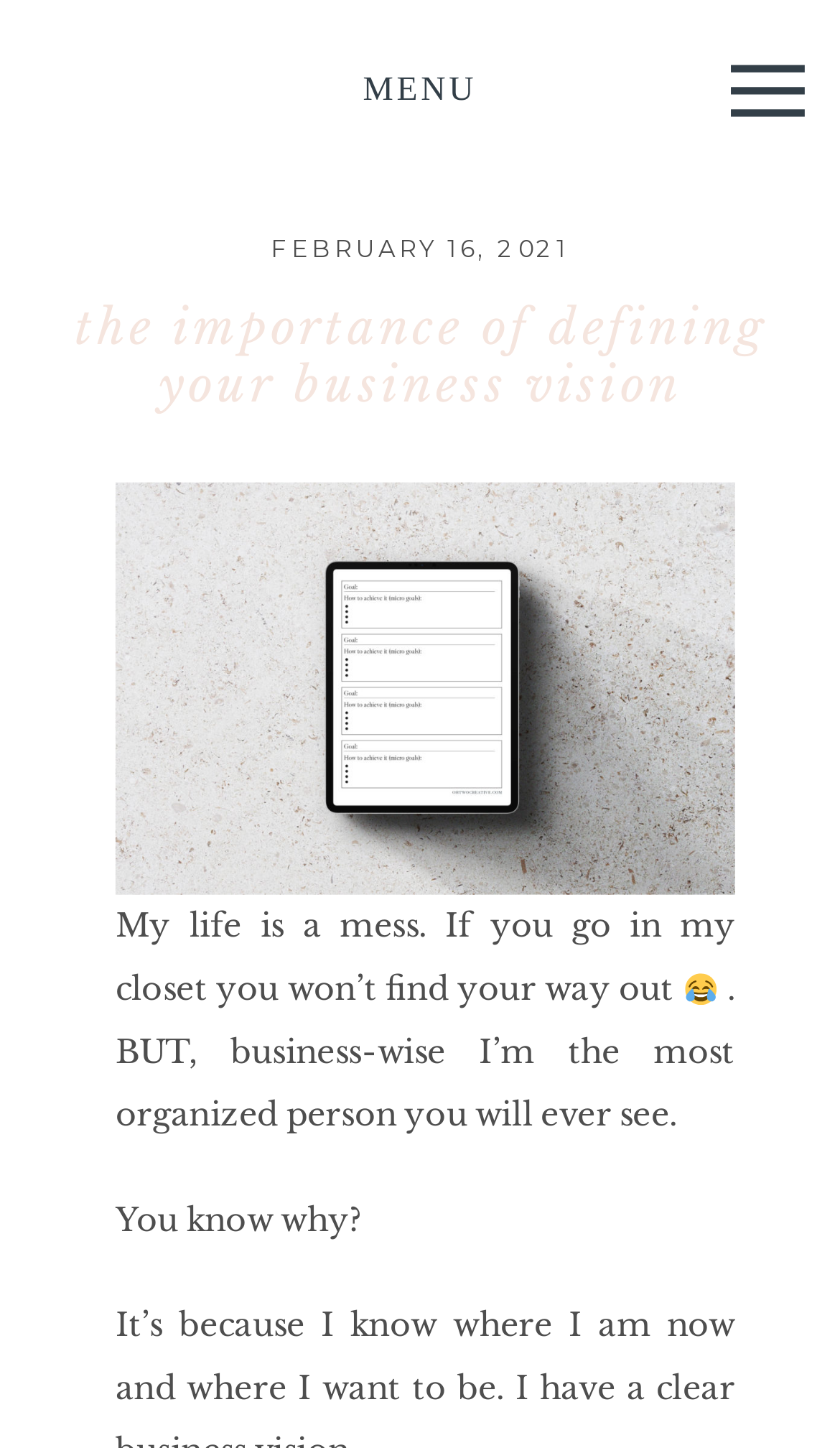Extract the bounding box coordinates of the UI element described: "parent_node: MENU". Provide the coordinates in the format [left, top, right, bottom] with values ranging from 0 to 1.

[0.844, 0.022, 0.984, 0.103]